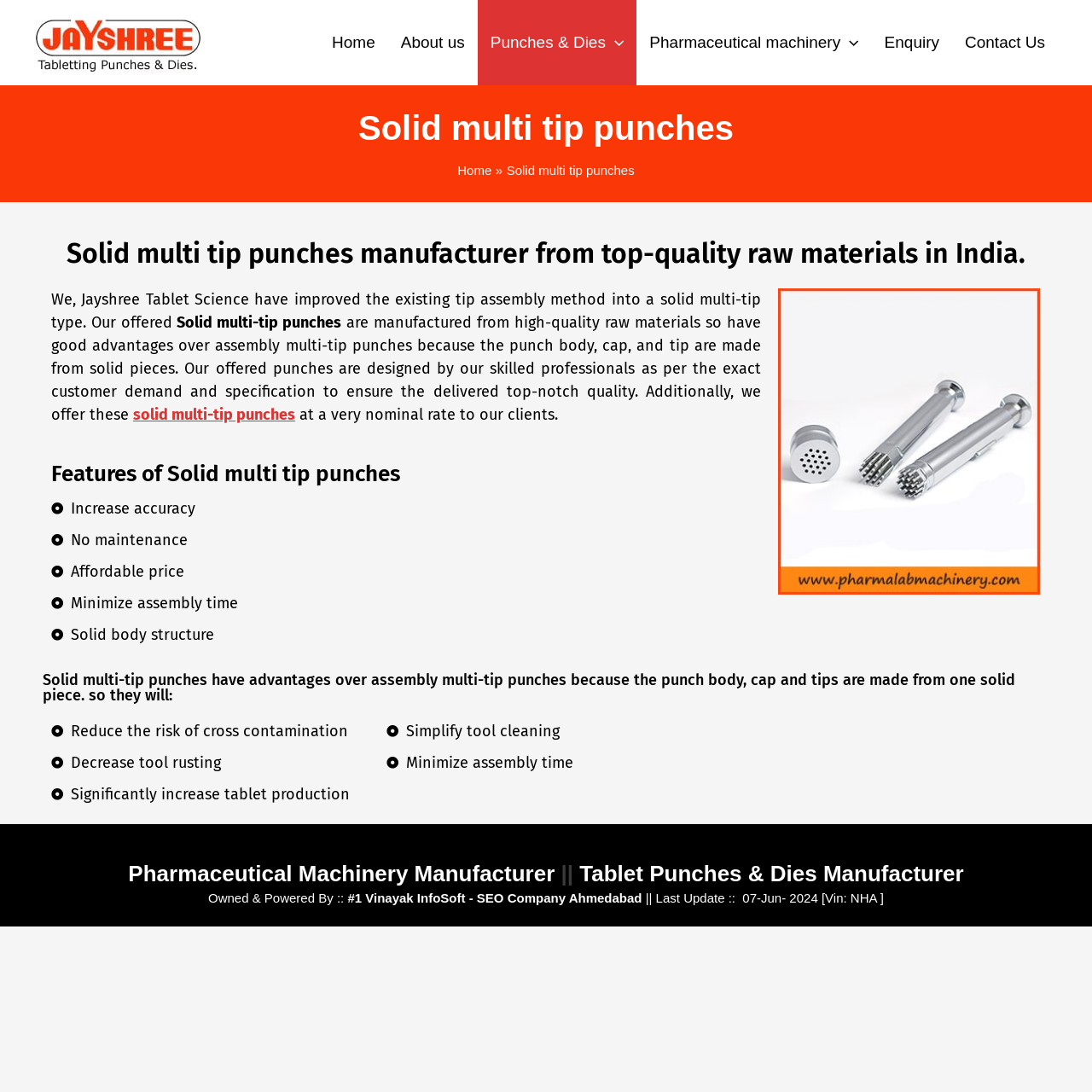Point out the bounding box coordinates of the section to click in order to follow this instruction: "View the 'Enquiry' page".

[0.798, 0.0, 0.872, 0.078]